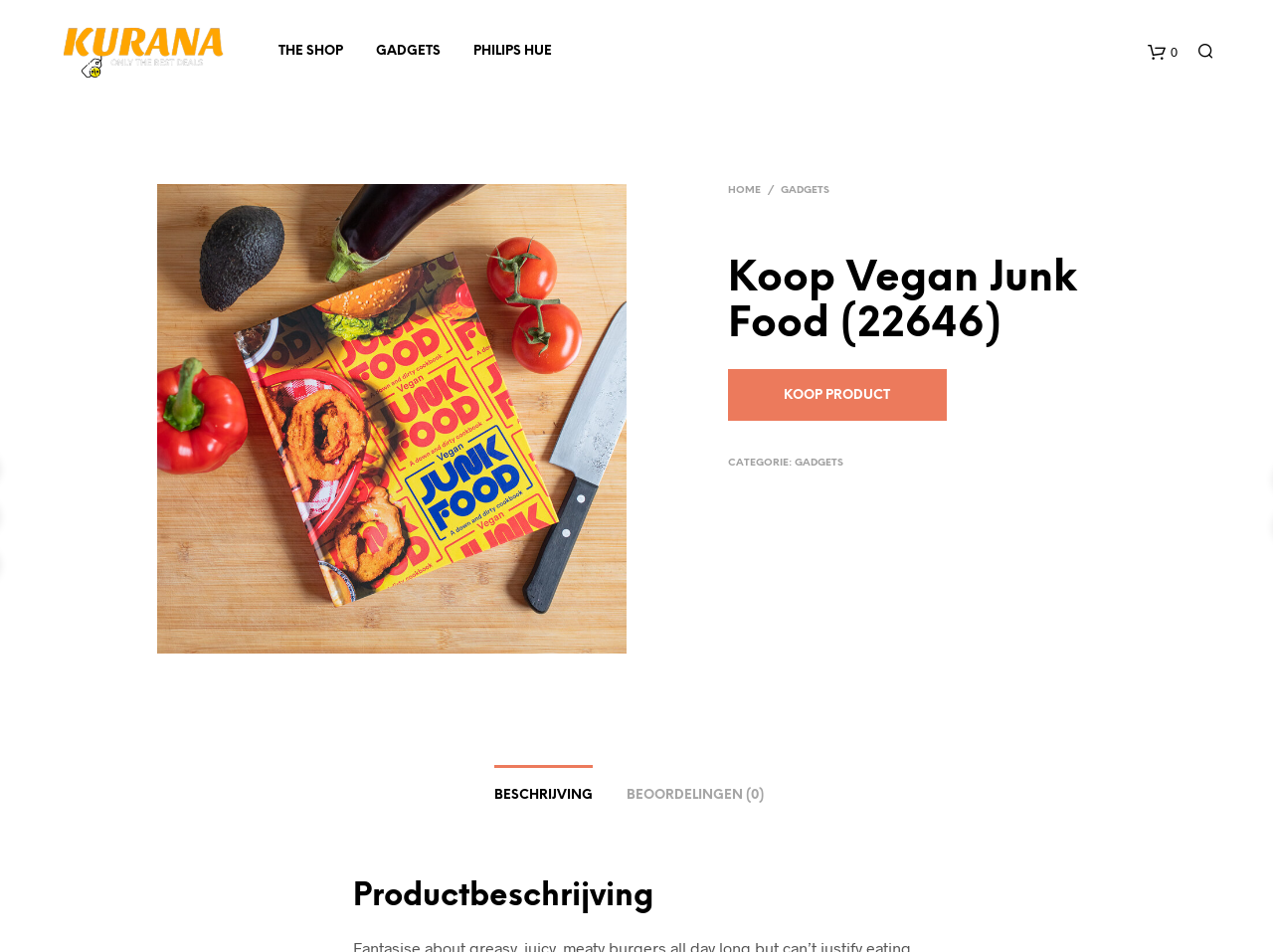Using a single word or phrase, answer the following question: 
What category is the product in?

GADGETS